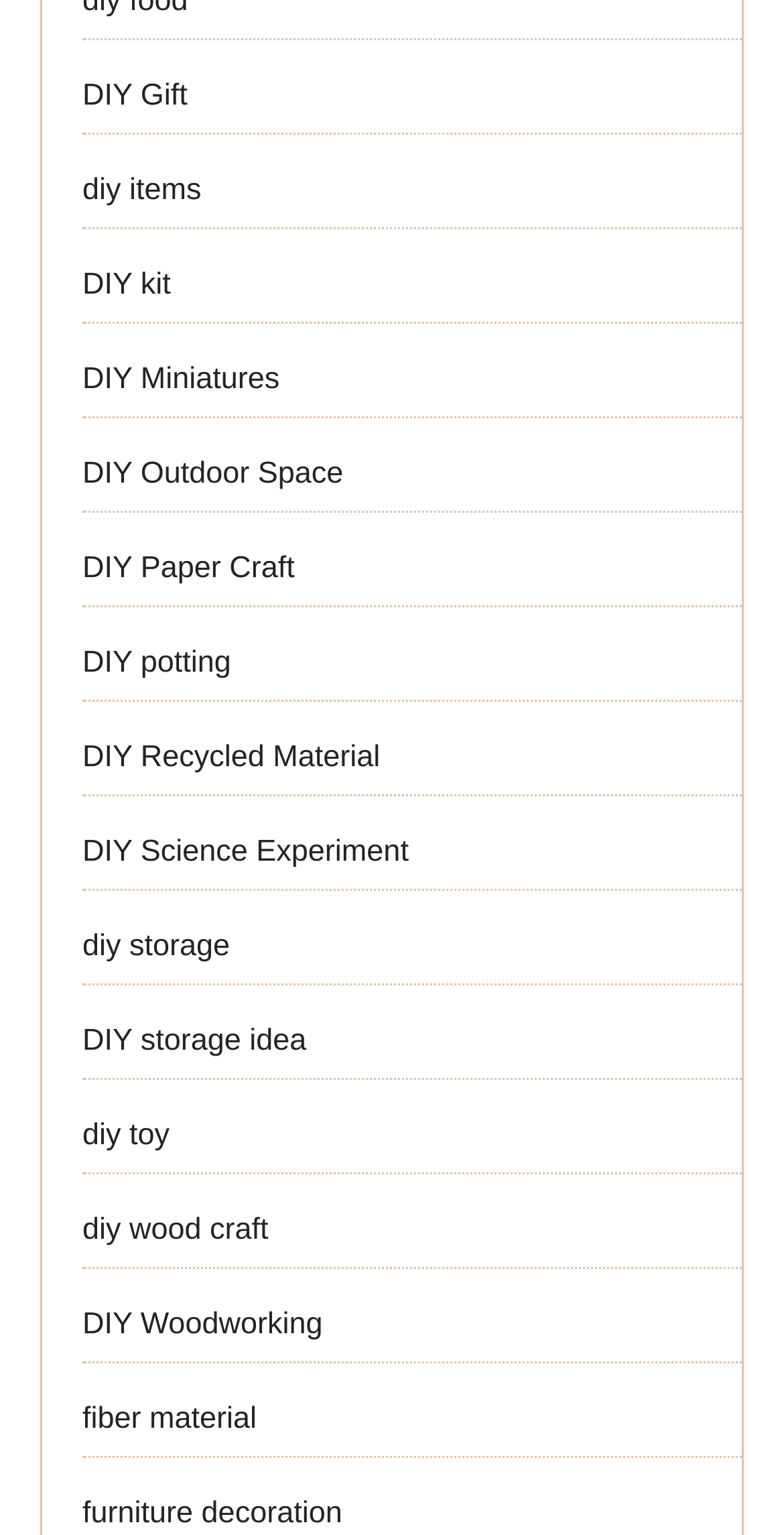What is the DIY category related to plants?
Based on the screenshot, respond with a single word or phrase.

DIY potting